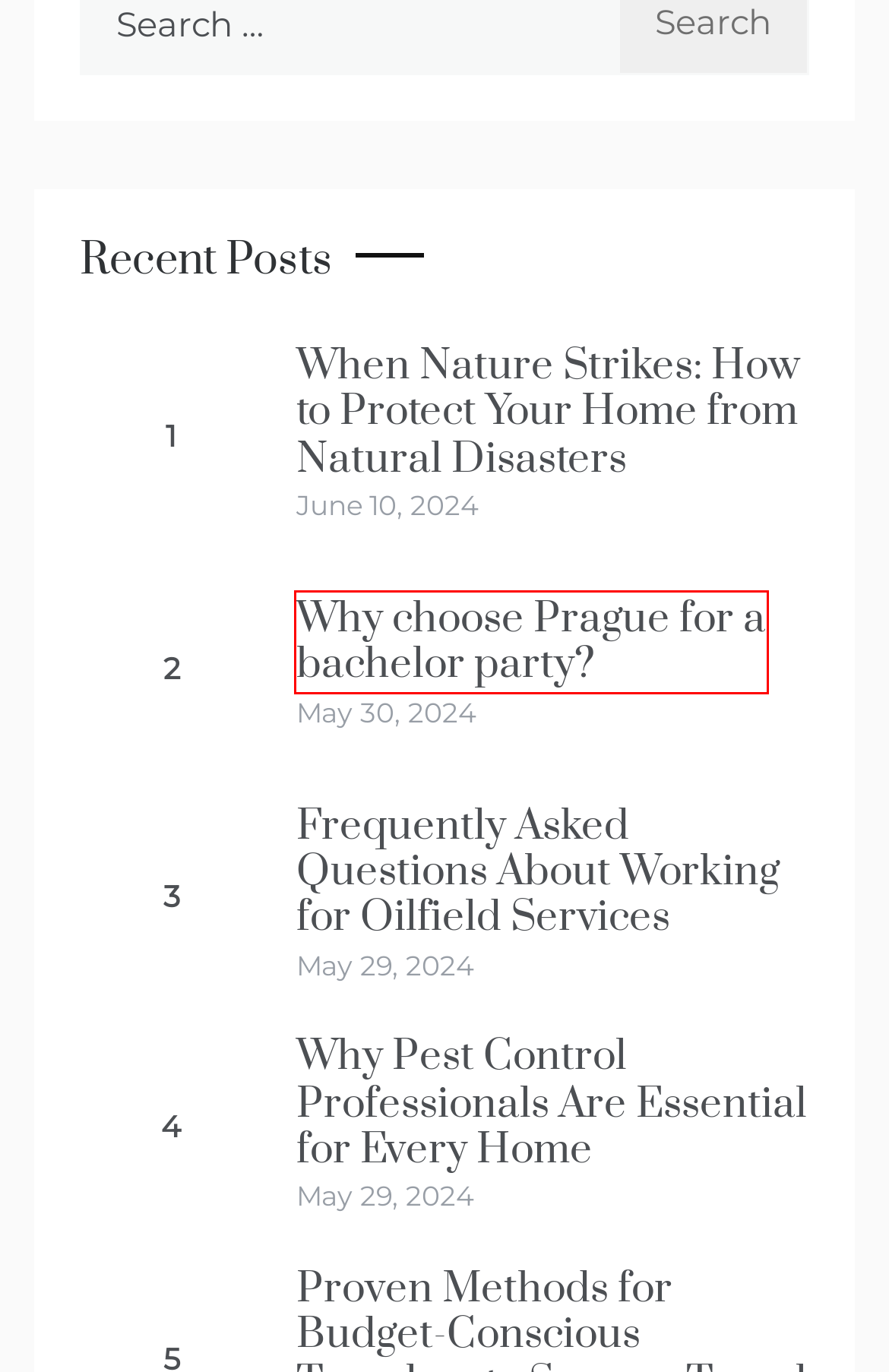Take a look at the provided webpage screenshot featuring a red bounding box around an element. Select the most appropriate webpage description for the page that loads after clicking on the element inside the red bounding box. Here are the candidates:
A. Why choose Prague for a bachelor party? - Go Beyond Bounds
B. Impact-rated hurricane windows doors & roofing | Paradise Exteriors
C. When Nature Strikes: How to Protect Your Home from Natural Disasters - Go Beyond Bounds
D. How to Wear Undercover Clothes Discreetly - Go Beyond Bounds
E. Blog Tool, Publishing Platform, and CMS – WordPress.org
F. Go Beyond Bounds - Testing the Bounds of Possibilities
G. Why Pest Control Professionals Are Essential for Every Home - Go Beyond Bounds
H. Frequently Asked Questions About Working for Oilfield Services - Go Beyond Bounds

A